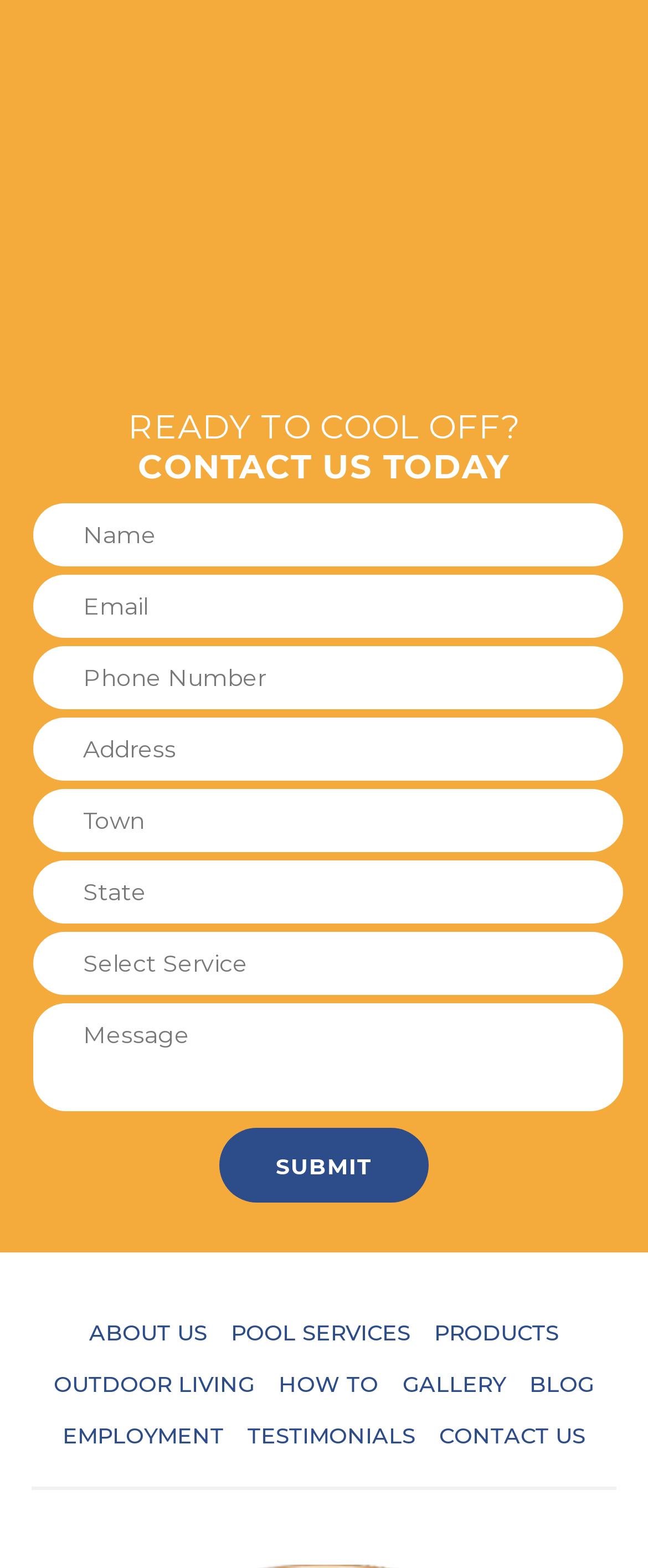Specify the bounding box coordinates for the region that must be clicked to perform the given instruction: "Click the Submit button".

[0.339, 0.719, 0.661, 0.767]